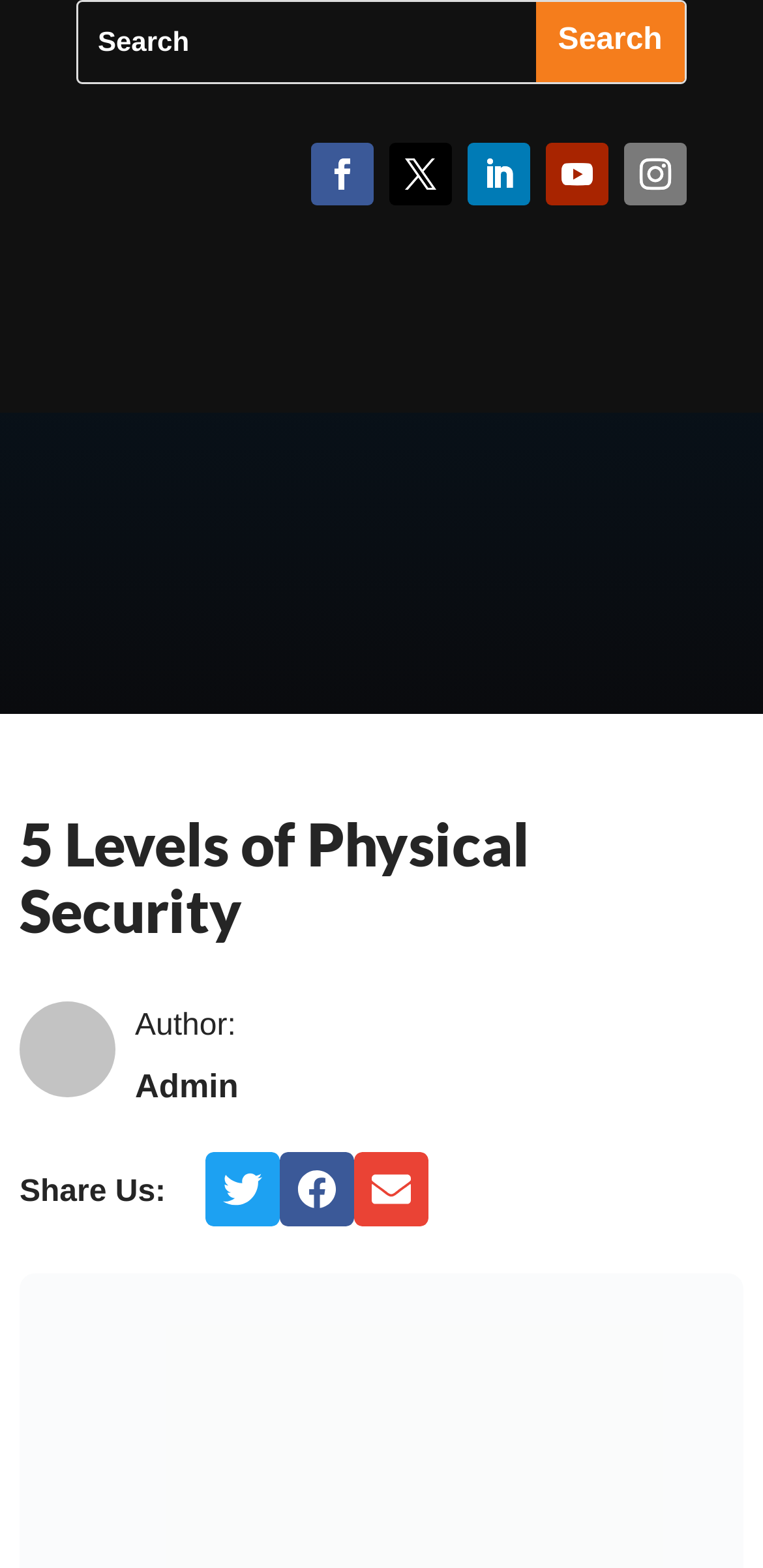Given the following UI element description: "Contact Us", find the bounding box coordinates in the webpage screenshot.

[0.528, 0.203, 0.9, 0.263]